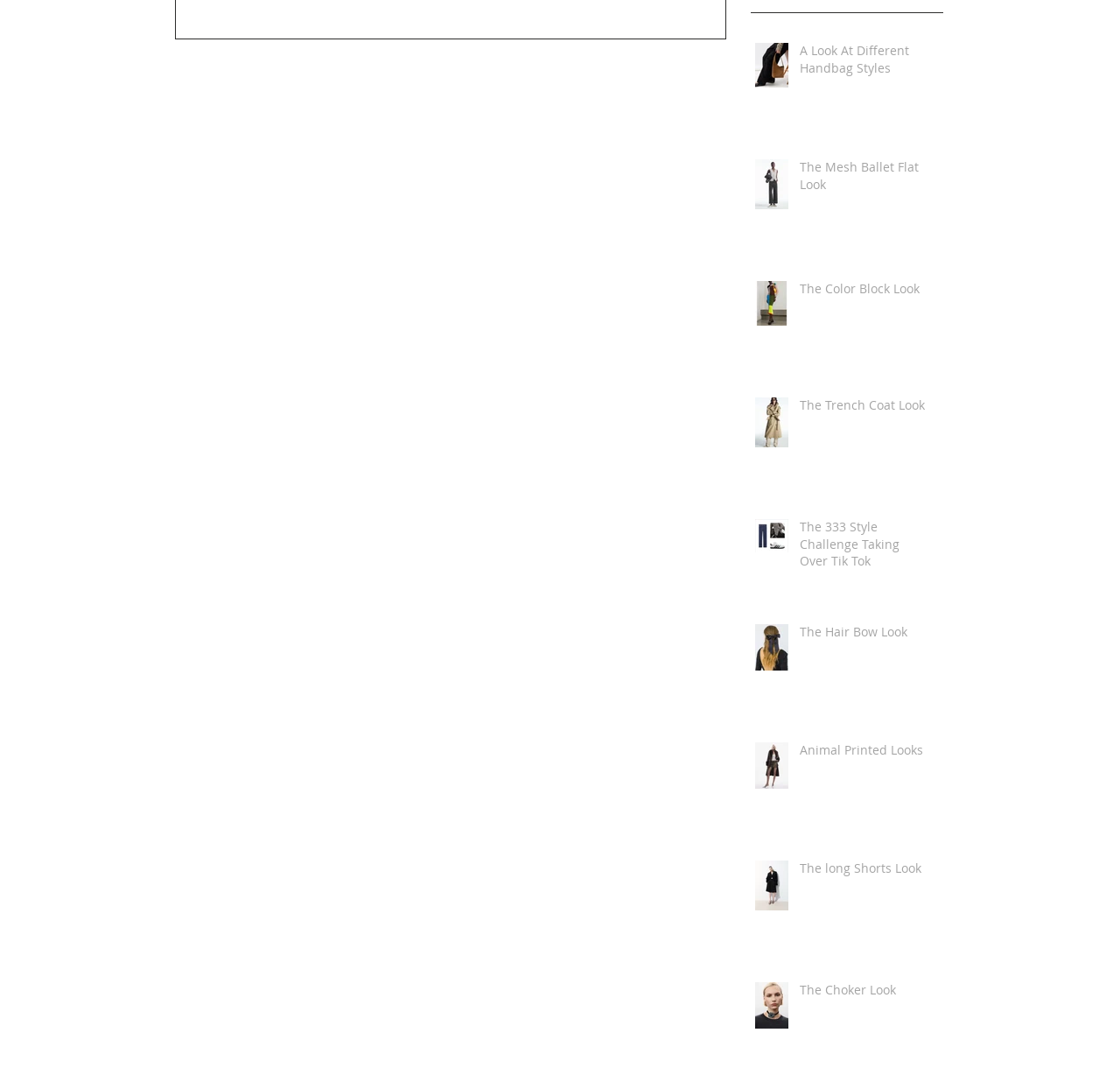Please determine the bounding box of the UI element that matches this description: Animal Printed Looks. The coordinates should be given as (top-left x, top-left y, bottom-right x, bottom-right y), with all values between 0 and 1.

[0.714, 0.685, 0.827, 0.708]